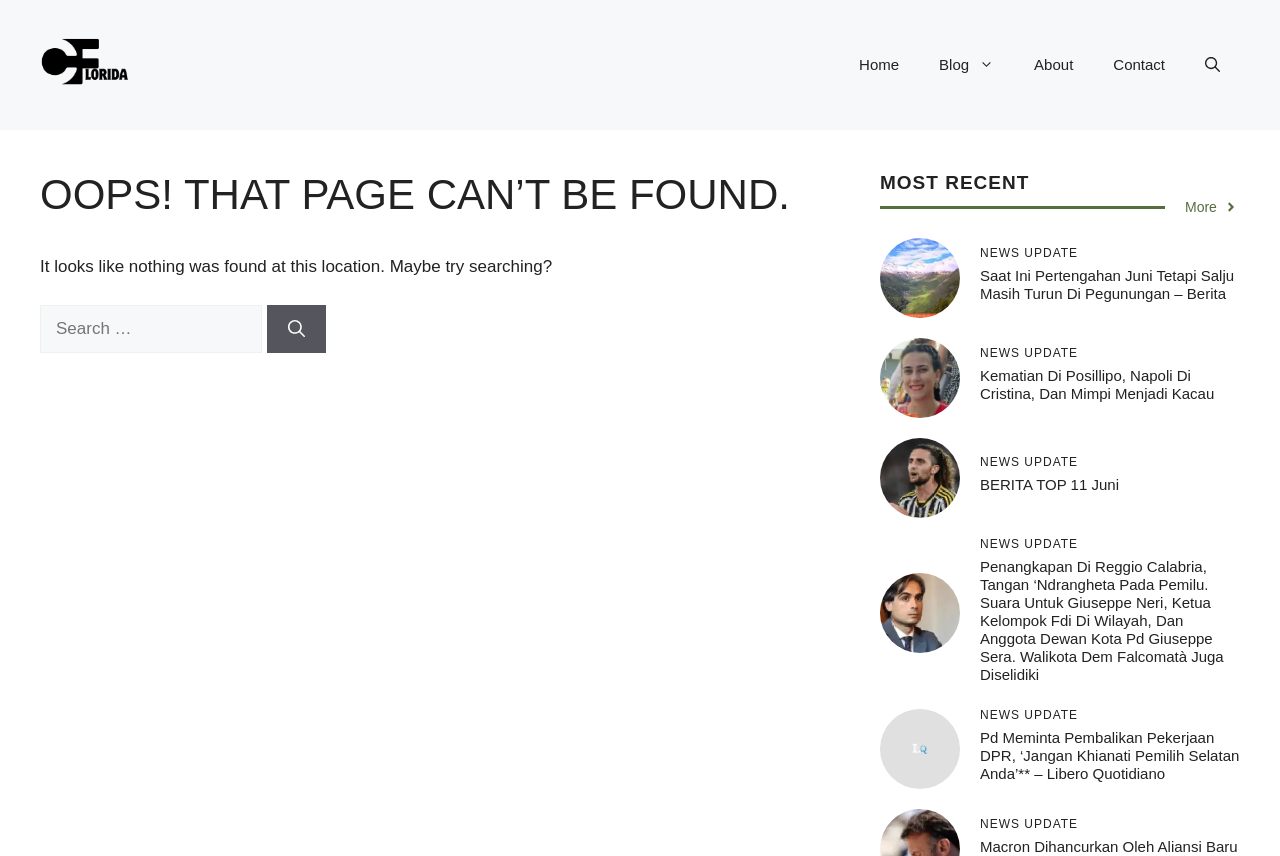Please look at the image and answer the question with a detailed explanation: What is the purpose of the search box?

The search box is located below the error message and has a label 'Search for:' next to it. This suggests that the search box is intended for users to search for content on the website.